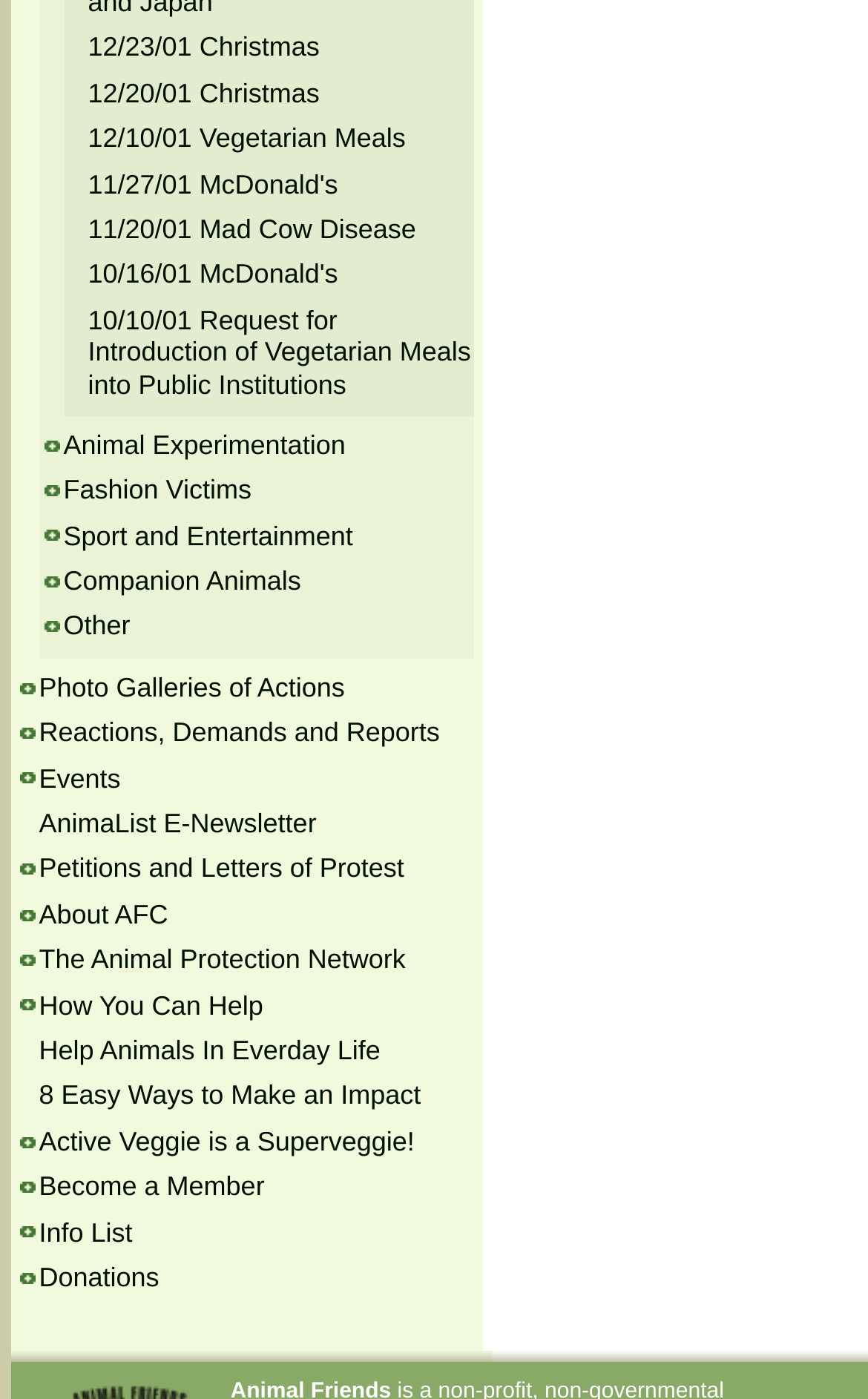Refer to the image and provide an in-depth answer to the question:
What is the topic of the link at the bottom left?

By looking at the bounding box coordinates, I determined that the link at the bottom left is 'Donations'.